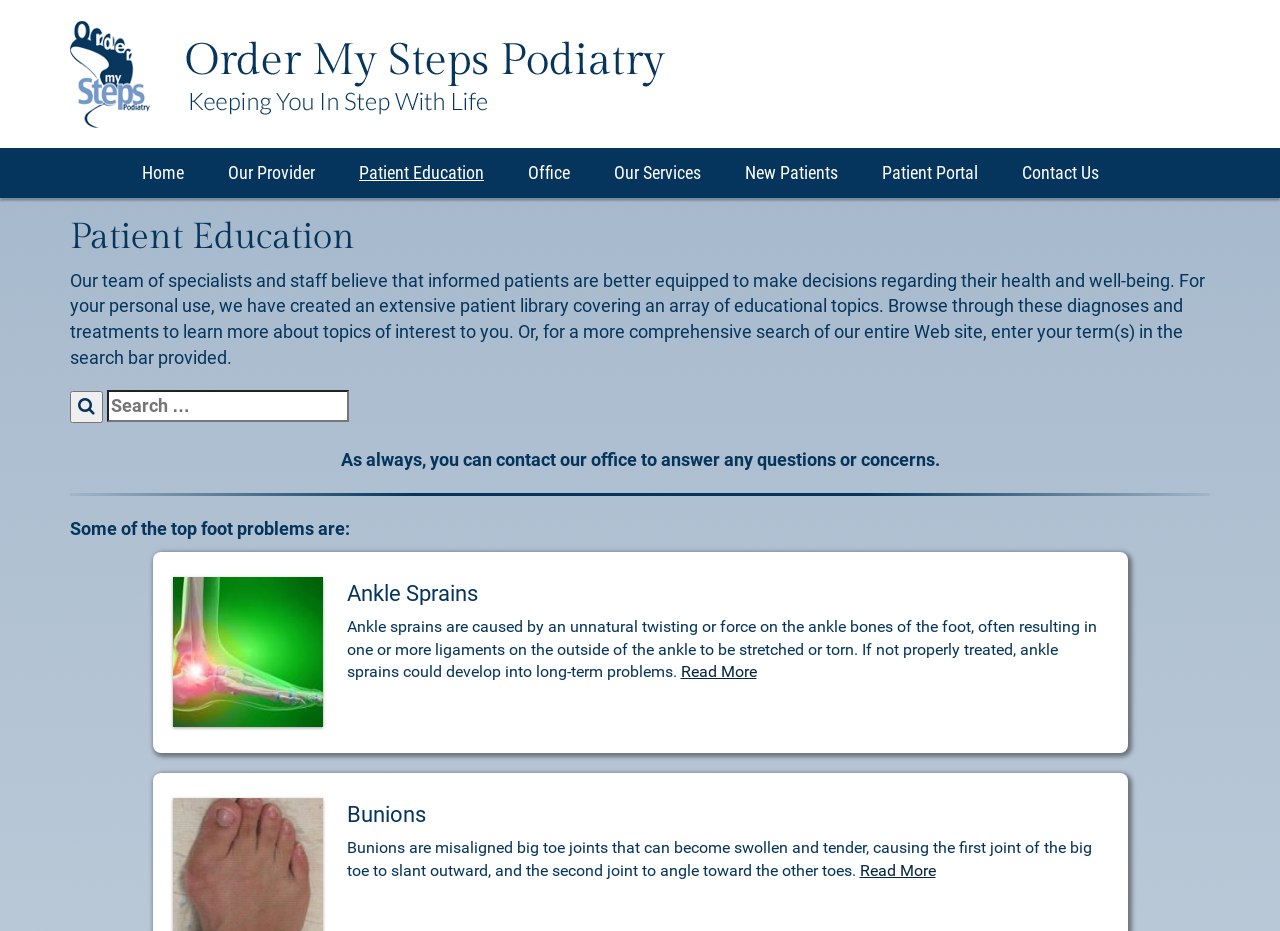Provide the bounding box coordinates of the UI element this sentence describes: "Home".

[0.094, 0.159, 0.161, 0.213]